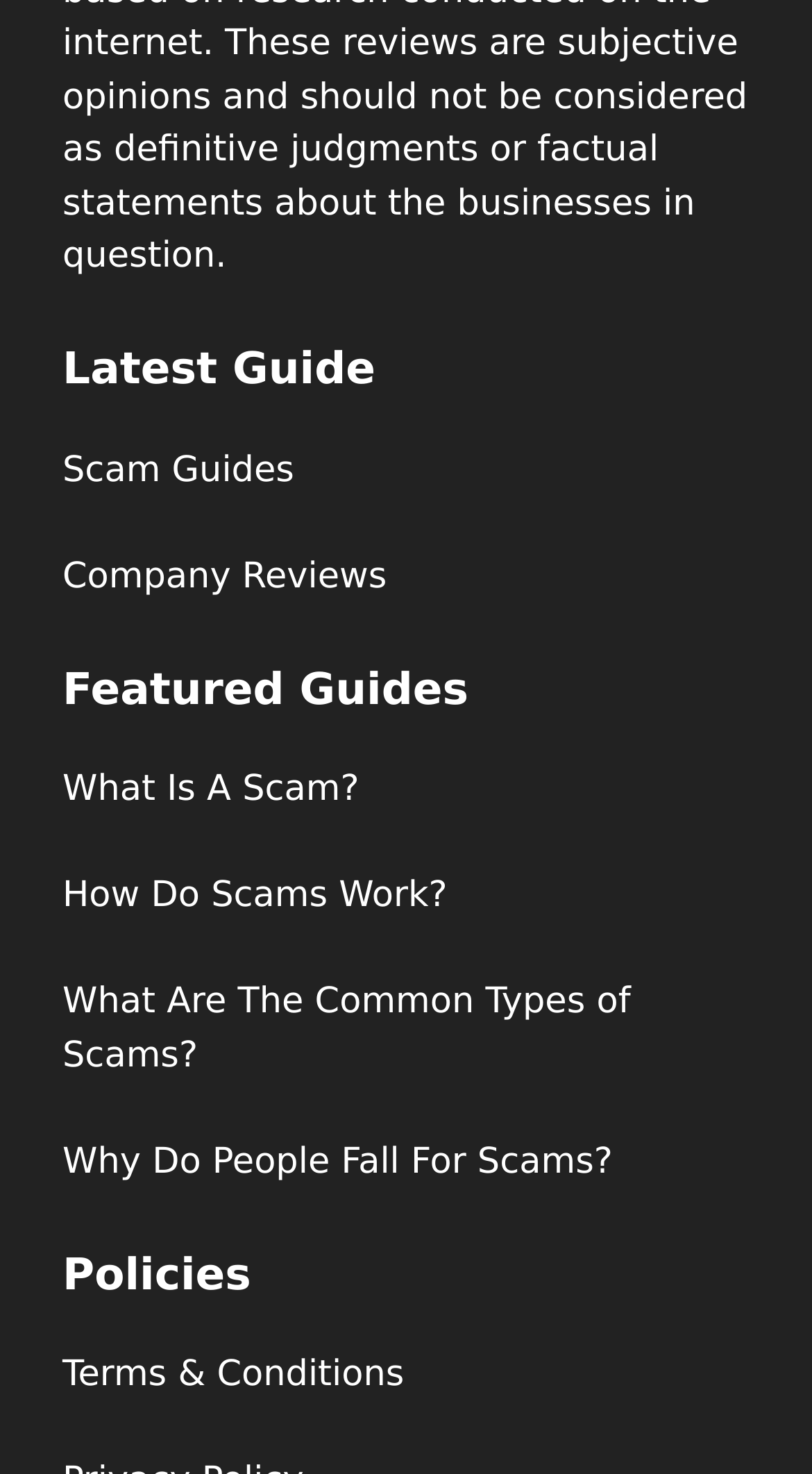Give a short answer using one word or phrase for the question:
How many links are there under 'Latest Guide'?

6